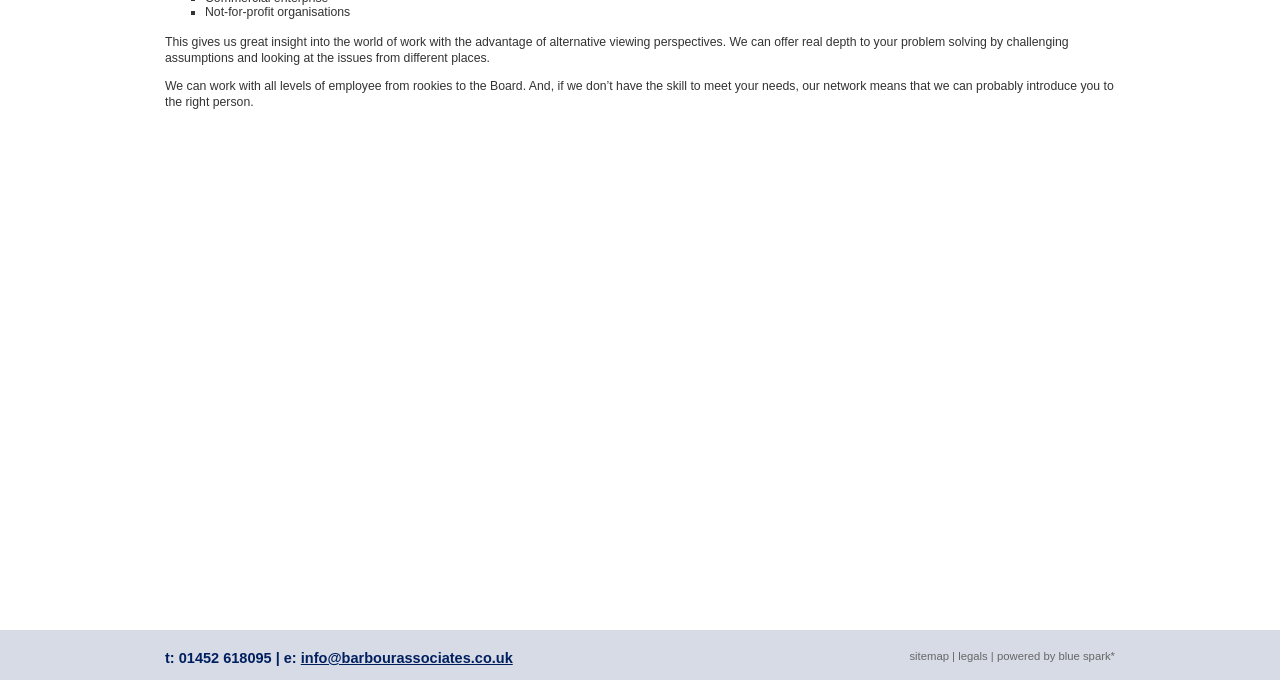Determine the bounding box coordinates for the HTML element described here: "info@barbourassociates.co.uk".

[0.235, 0.956, 0.401, 0.979]